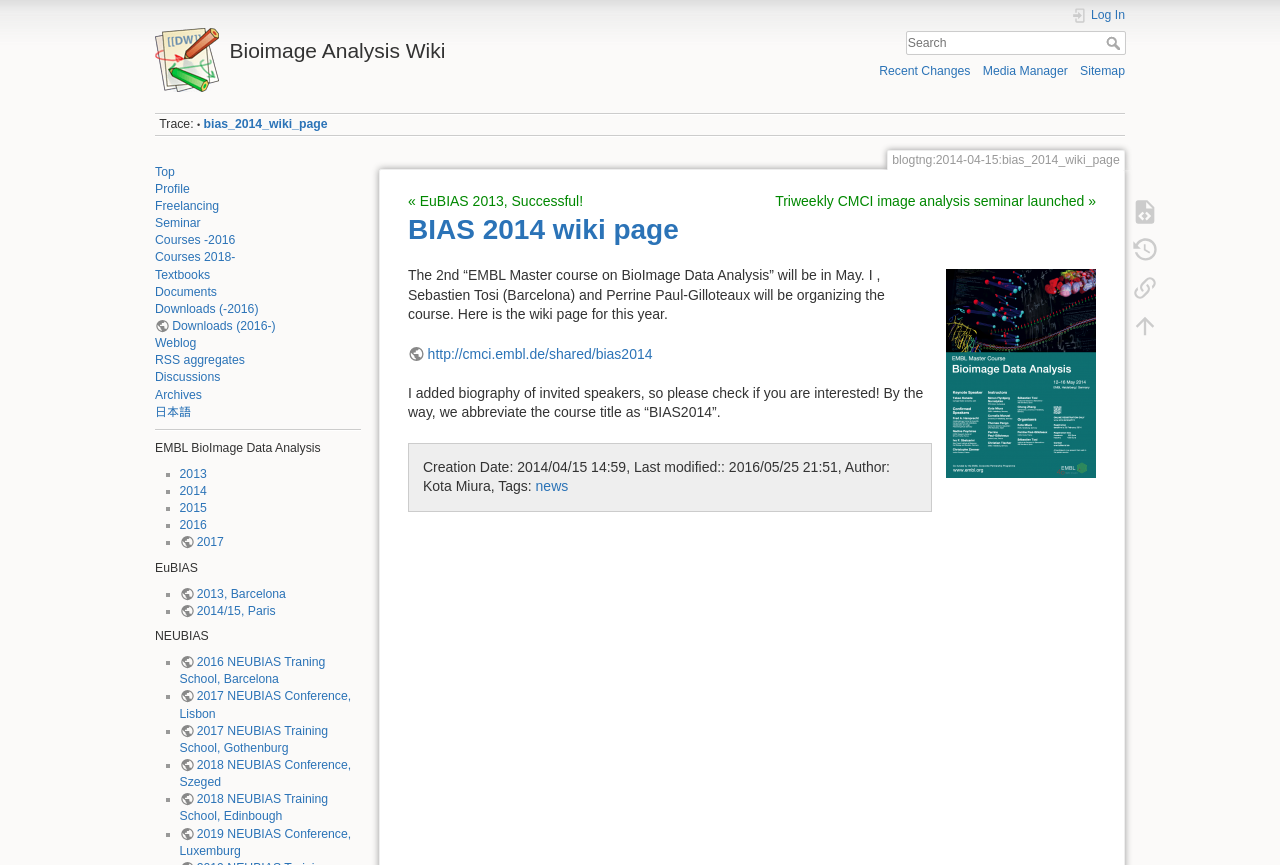What is the abbreviation of the course title?
Using the image, respond with a single word or phrase.

BIAS2014